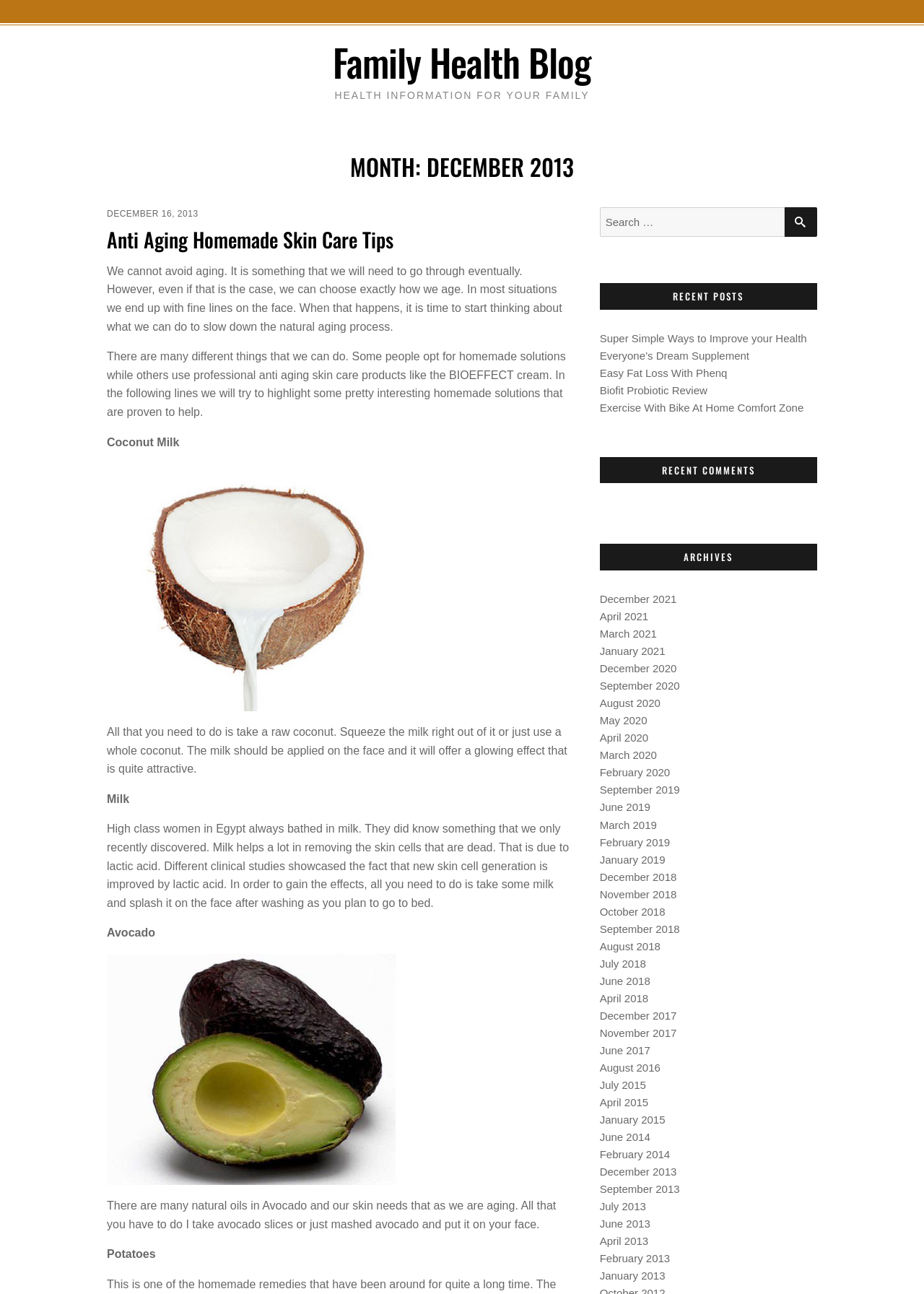Provide the bounding box coordinates of the HTML element this sentence describes: "Everyone’s Dream Supplement". The bounding box coordinates consist of four float numbers between 0 and 1, i.e., [left, top, right, bottom].

[0.649, 0.27, 0.811, 0.279]